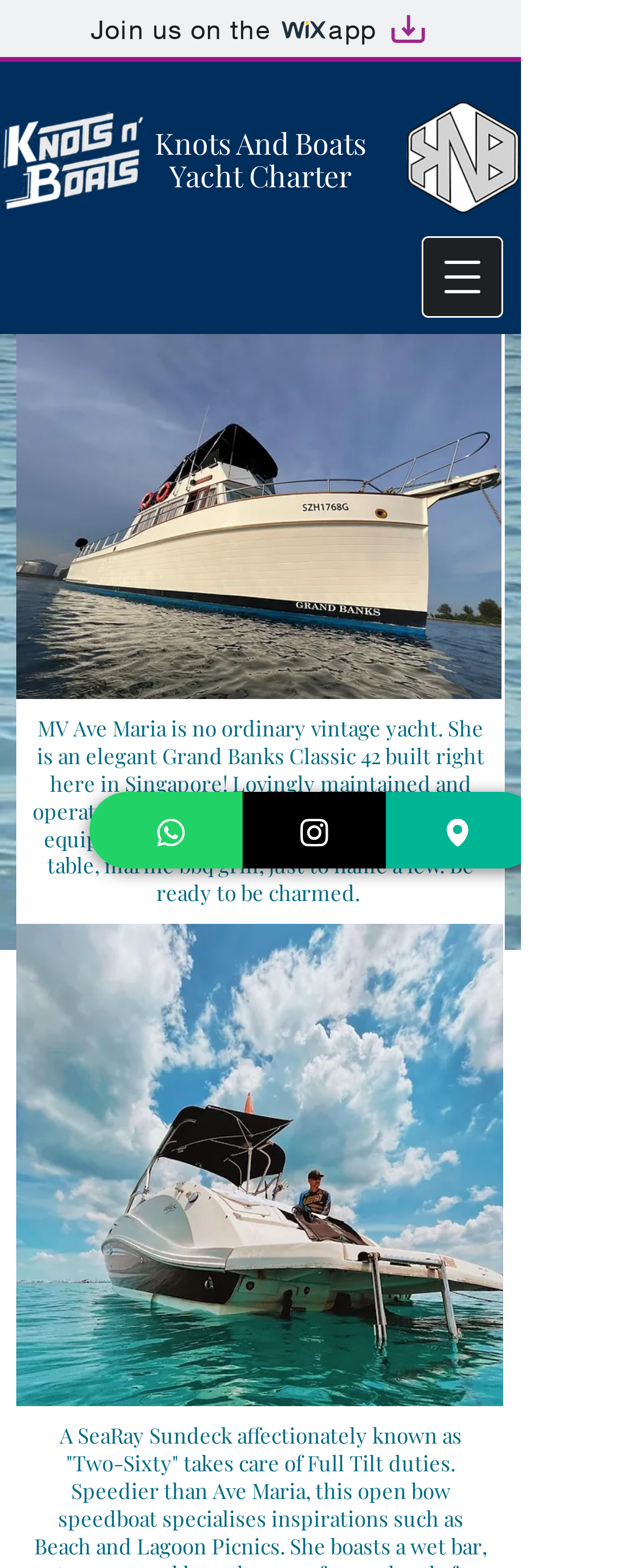Find the bounding box coordinates for the HTML element described in this sentence: "Join us on the app". Provide the coordinates as four float numbers between 0 and 1, in the format [left, top, right, bottom].

[0.0, 0.0, 0.821, 0.039]